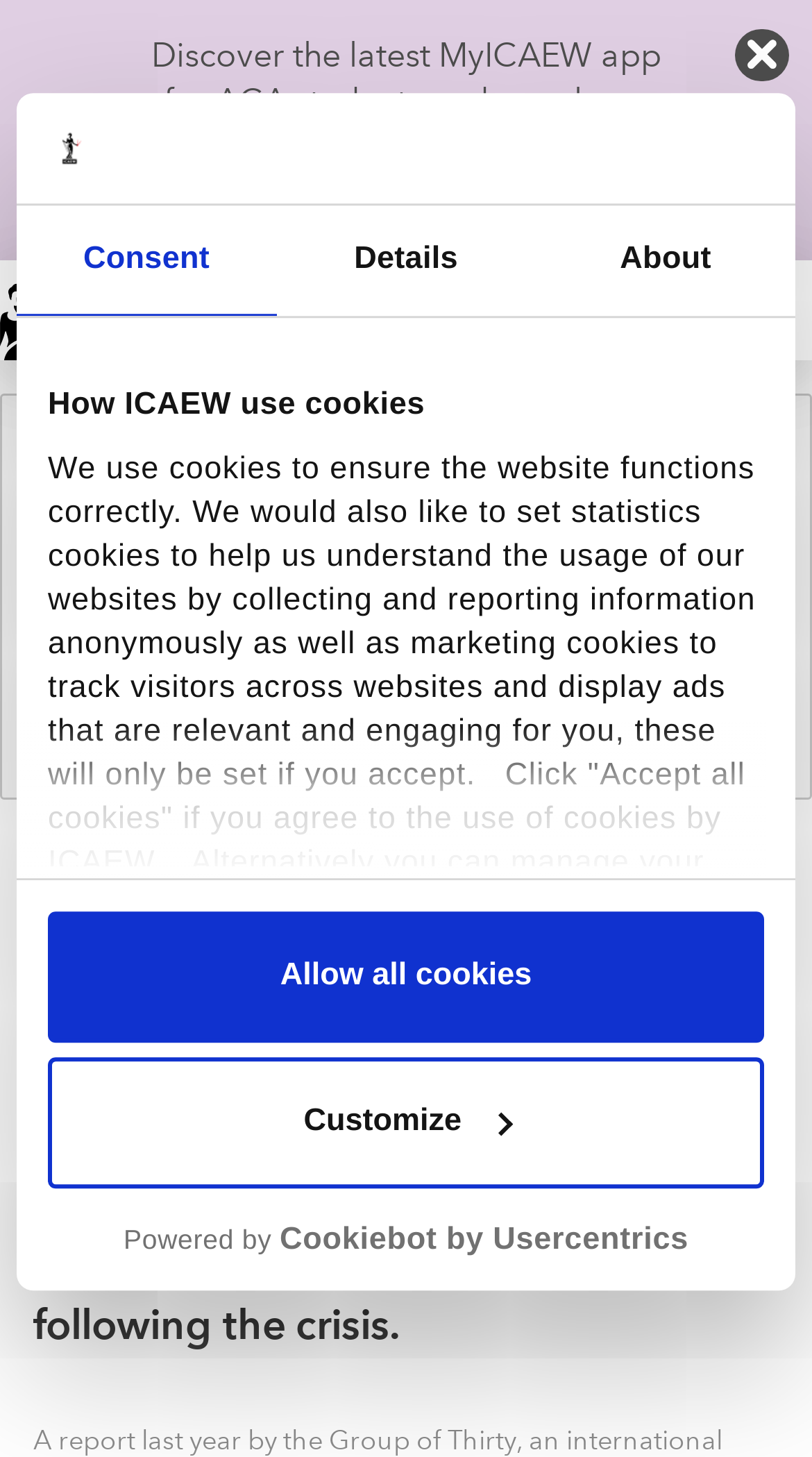Please determine the bounding box coordinates of the section I need to click to accomplish this instruction: "Click the 'View groups' link".

[0.044, 0.349, 0.956, 0.425]